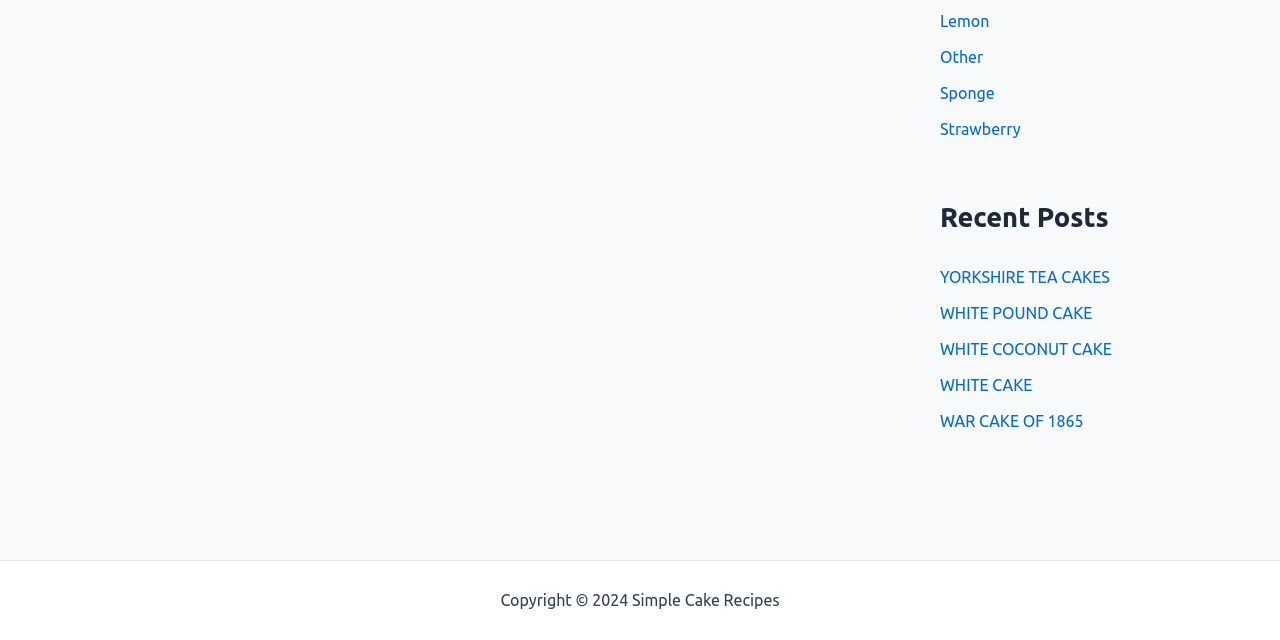Identify the bounding box for the described UI element. Provide the coordinates in (top-left x, top-left y, bottom-right x, bottom-right y) format with values ranging from 0 to 1: WAR CAKE OF 1865

[0.734, 0.643, 0.847, 0.671]